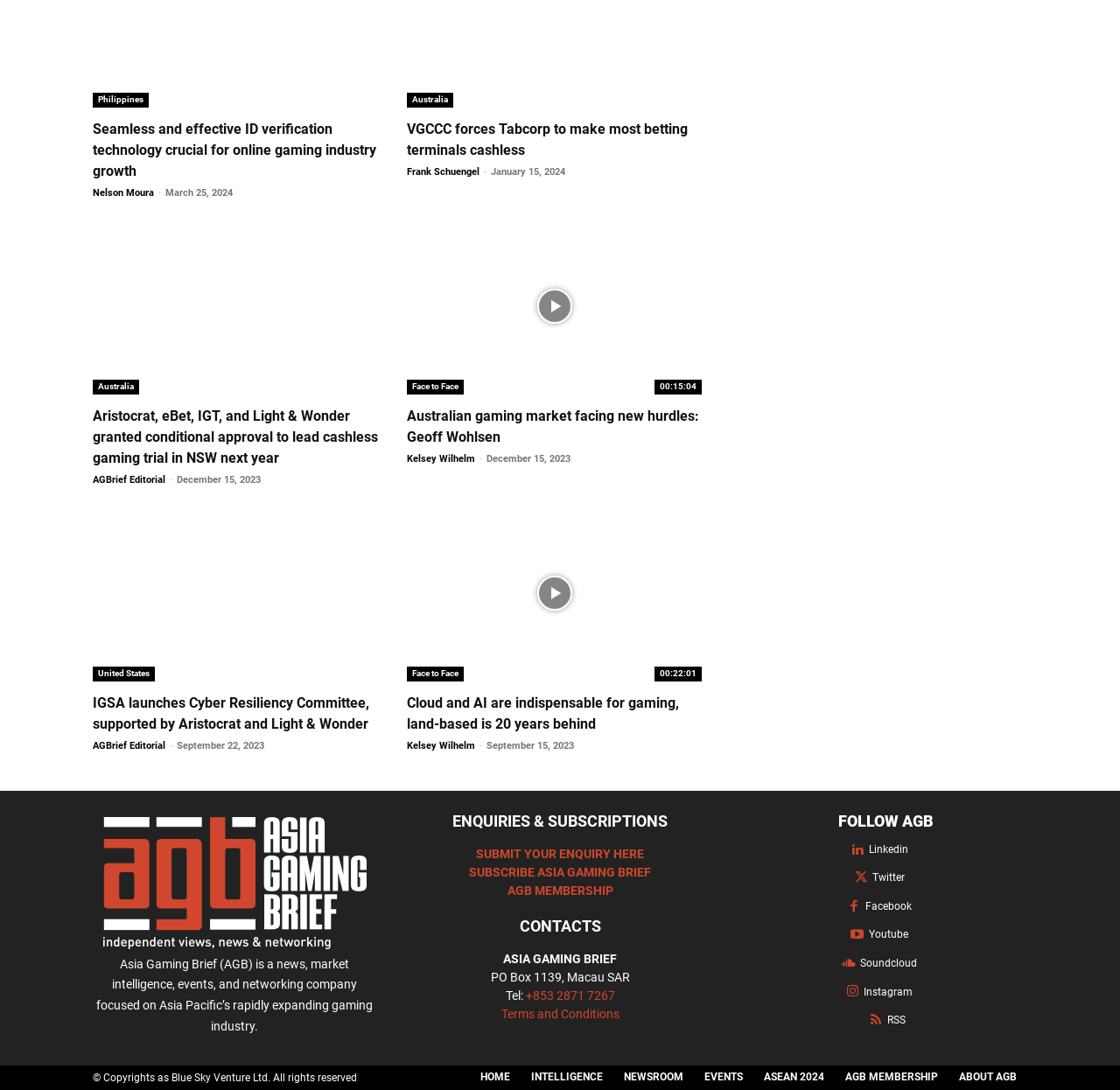Find and specify the bounding box coordinates that correspond to the clickable region for the instruction: "Click on Philippines".

[0.083, 0.085, 0.133, 0.099]